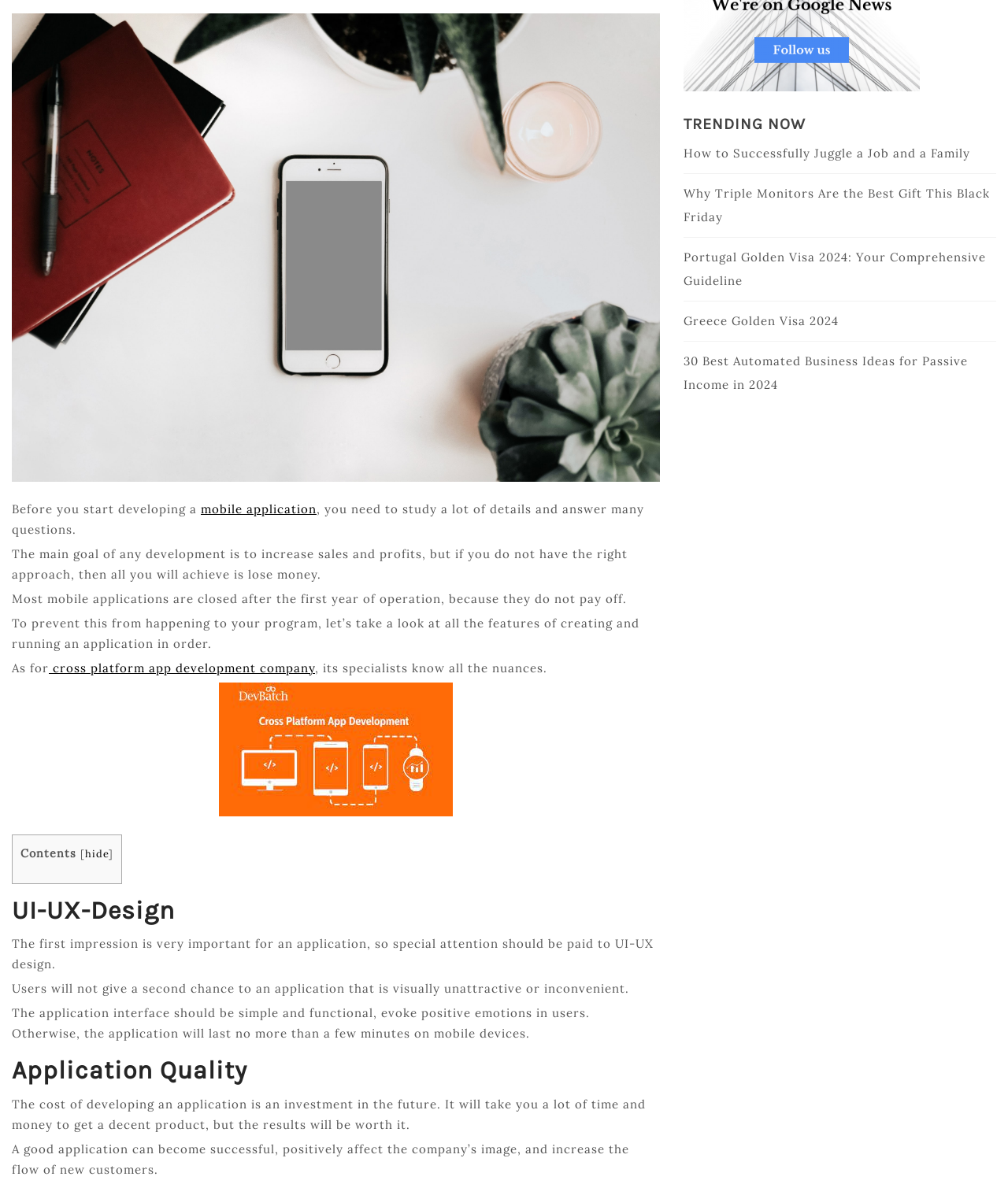Identify the bounding box of the UI element that matches this description: "hide".

[0.084, 0.715, 0.108, 0.727]